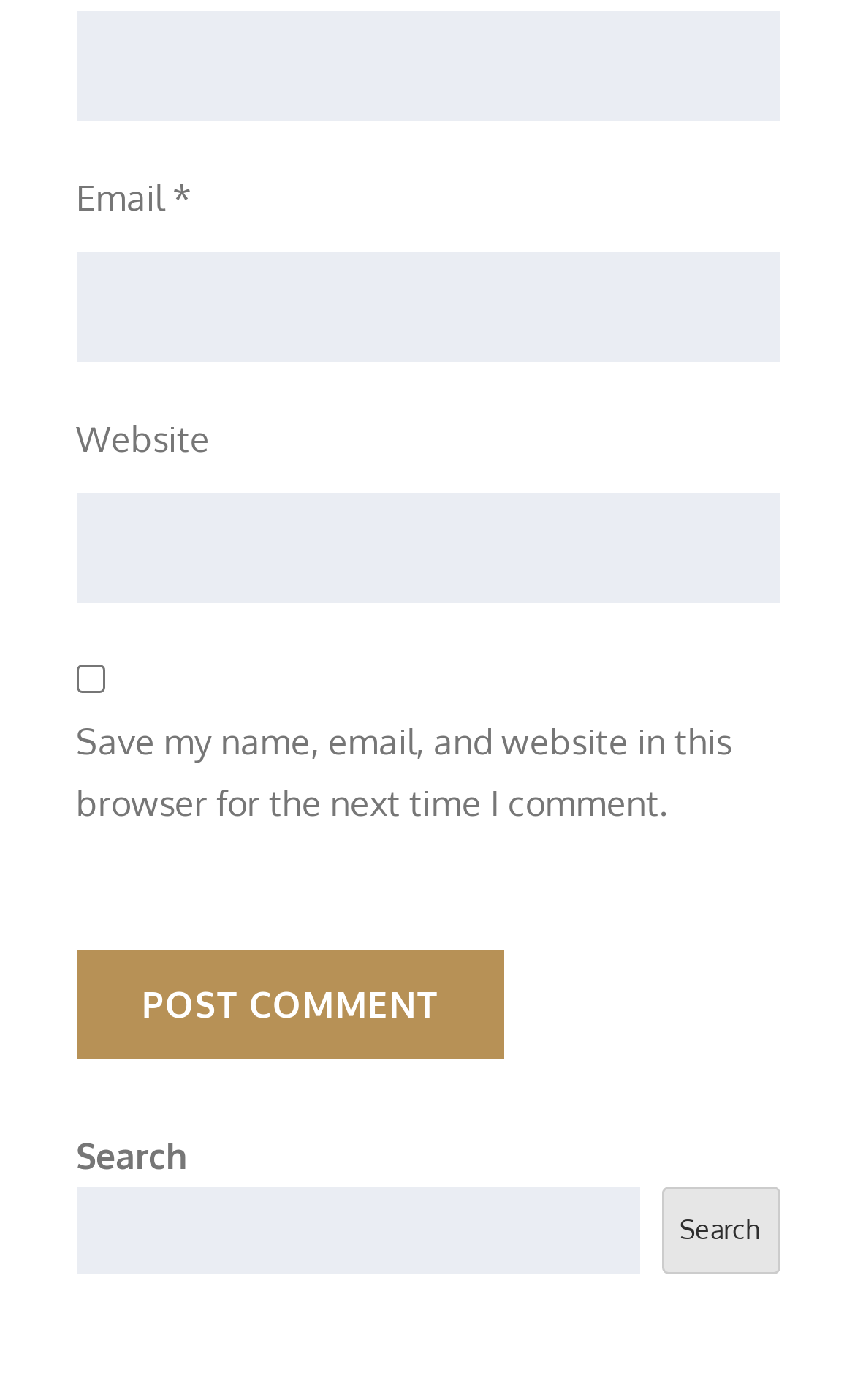Using the elements shown in the image, answer the question comprehensively: What is the function of the button at the bottom?

The button at the bottom of the webpage is located within a search component and has a 'Search' label. This suggests that its function is to initiate a search query.